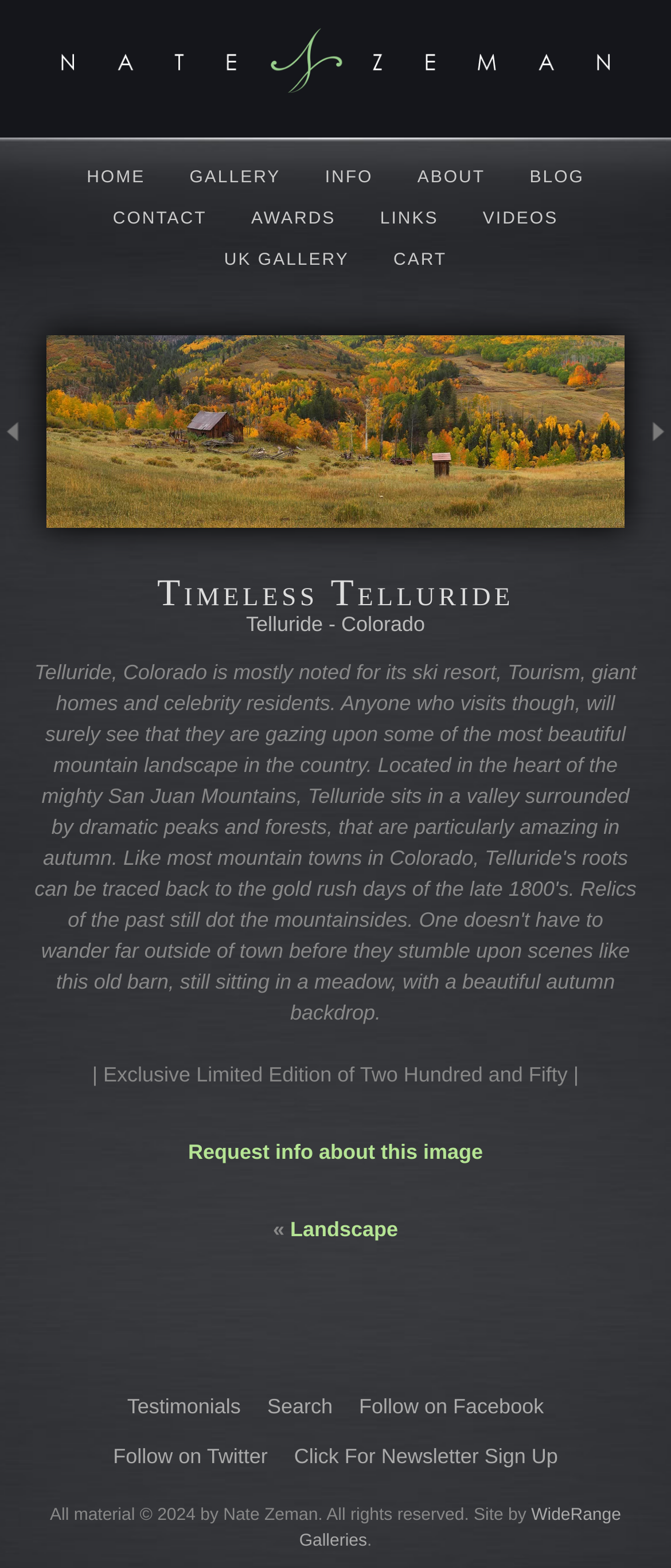Generate an in-depth caption that captures all aspects of the webpage.

The webpage is about Timeless Telluride, a photography website showcasing the beauty of Telluride, Colorado. At the top, there is a navigation menu with links to different sections of the website, including HOME, GALLERY, INFO, ABOUT, BLOG, CONTACT, AWARDS, LINKS, VIDEOS, UK GALLERY, and CART. 

Below the navigation menu, there is a large image with a caption that reads "Telluride, Colorado is mostly noted for its ski resort, Tourism, giant homes and celebrity residents. Anyone who visits though...". The image has navigation buttons, "back" and "next", on its left and right sides, respectively.

The main content area is divided into two sections. The top section has two headings, "Timeless Telluride" and "Telluride - Colorado", which are centered at the top of the page. Below the headings, there is a static text that reads "| Exclusive Limited Edition of Two Hundred and Fifty |". 

The bottom section has a link to request information about an image, followed by a static text and a link to a "Landscape" page. 

At the bottom of the page, there is a content information section with links to Testimonials, Search, Follow on Facebook, Follow on Twitter, and Click For Newsletter Sign Up. The webpage also has a copyright notice that reads "All material © 2024 by Nate Zeman. All rights reserved. Site by WideRange Galleries".